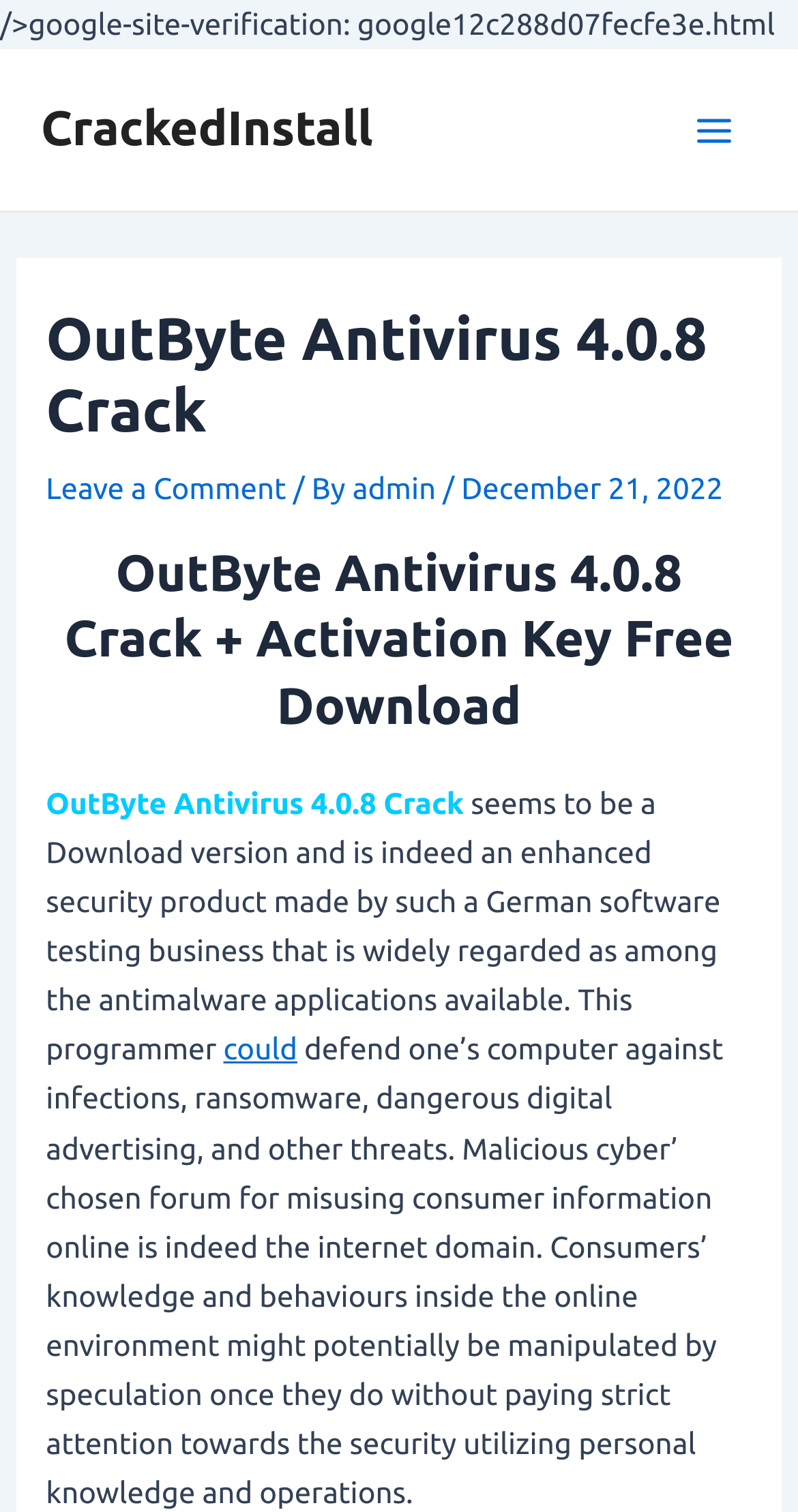Bounding box coordinates should be in the format (top-left x, top-left y, bottom-right x, bottom-right y) and all values should be floating point numbers between 0 and 1. Determine the bounding box coordinate for the UI element described as: admin

[0.442, 0.311, 0.555, 0.334]